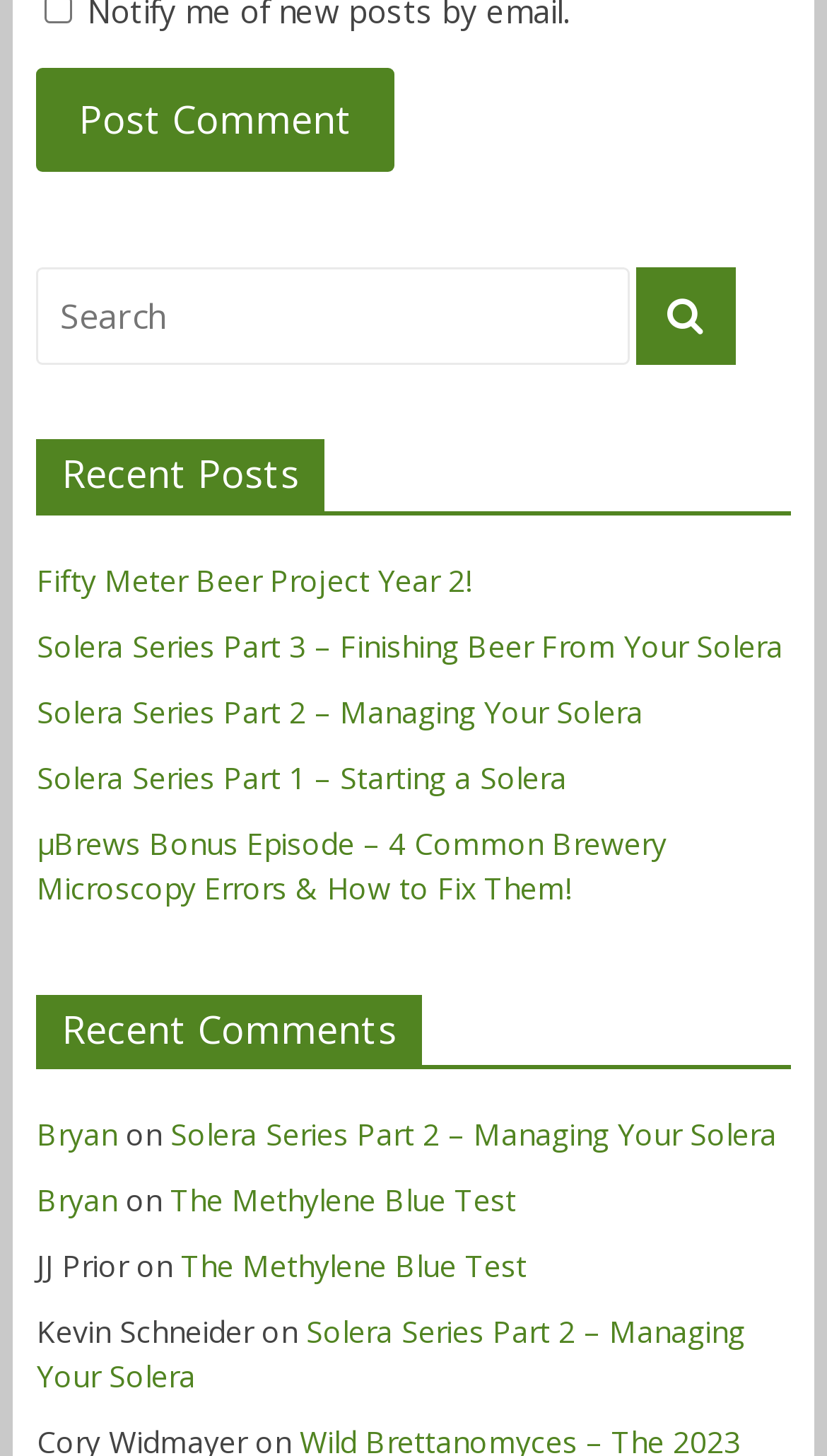Please determine the bounding box coordinates for the UI element described here. Use the format (top-left x, top-left y, bottom-right x, bottom-right y) with values bounded between 0 and 1: The Methylene Blue Test

[0.206, 0.55, 0.569, 0.572]